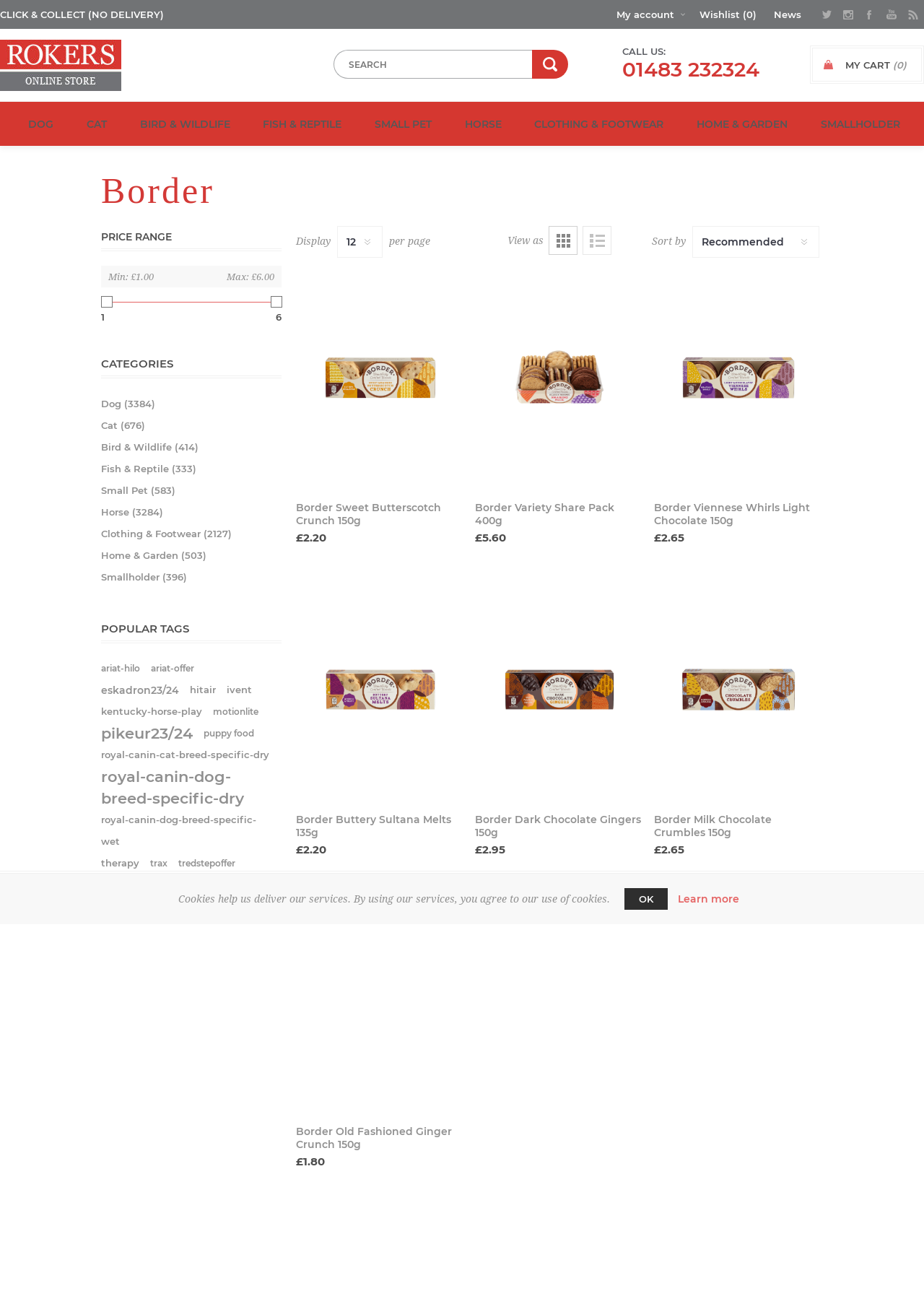Please identify the bounding box coordinates of the clickable element to fulfill the following instruction: "View product details". The coordinates should be four float numbers between 0 and 1, i.e., [left, top, right, bottom].

[0.32, 0.209, 0.503, 0.37]